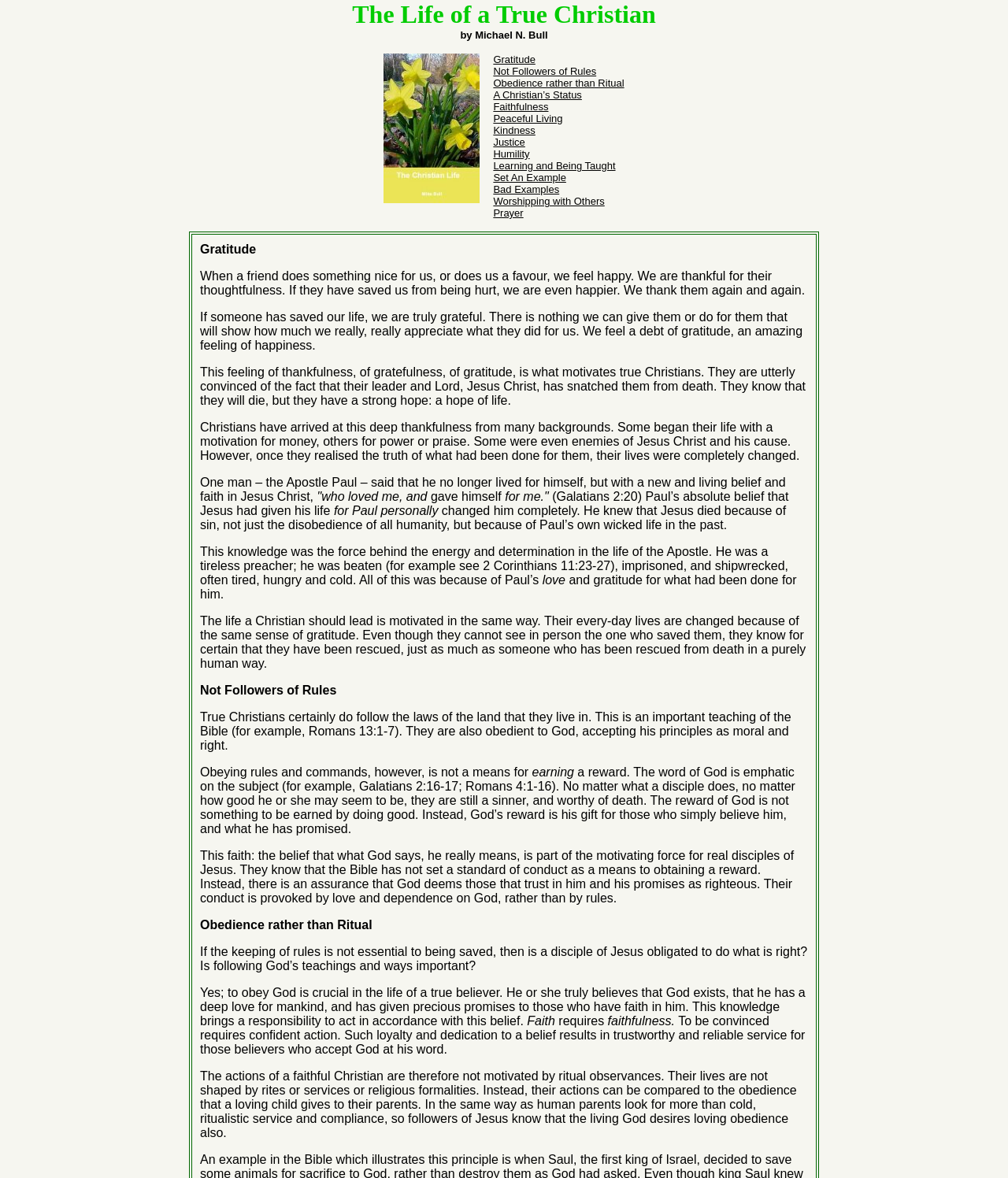Write an exhaustive caption that covers the webpage's main aspects.

The webpage is about "The Life a True Christian Should Lead" and is written by Michael N. Bull. At the top, there is a title "The Life of a True Christian" followed by the author's name. Below the title, there is a table with one row and two columns. The left column is empty, while the right column contains a list of 12 links, each representing a topic related to Christian living, such as Gratitude, Obedience, Faithfulness, Kindness, and Prayer. These links are arranged vertically, with each link positioned below the previous one. The webpage appears to be a summary or outline of the key aspects of a true Christian's life.